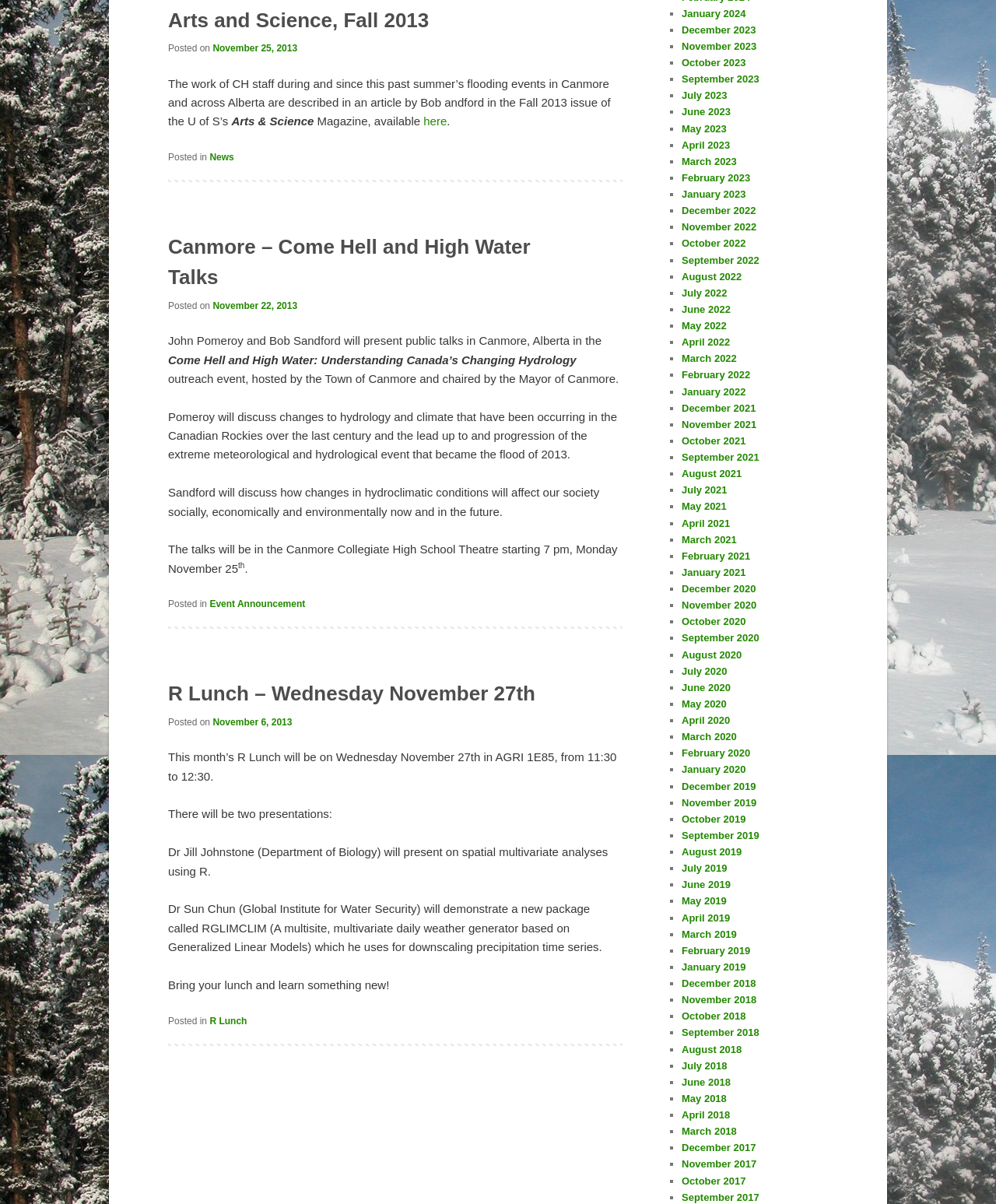How many articles are on this webpage?
Refer to the image and provide a one-word or short phrase answer.

3